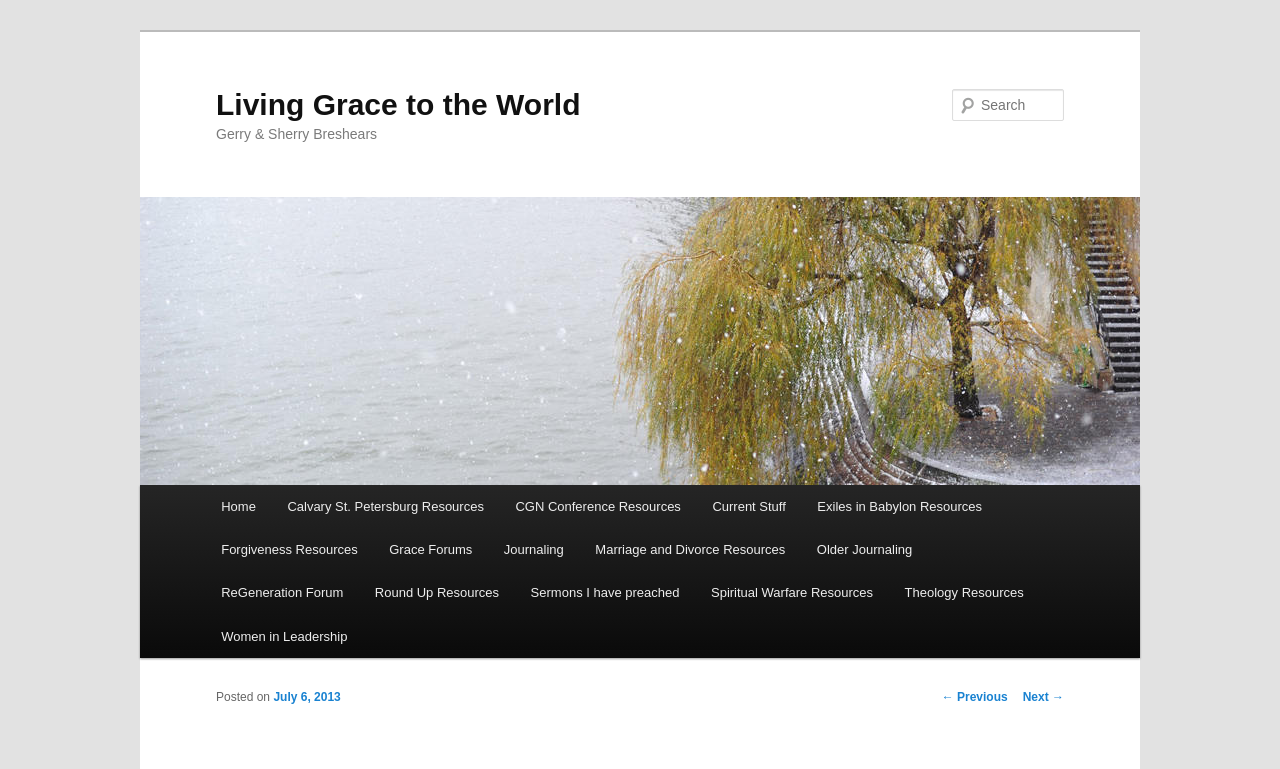Provide the bounding box coordinates of the area you need to click to execute the following instruction: "Read the post from July 6, 2013".

[0.214, 0.898, 0.266, 0.916]